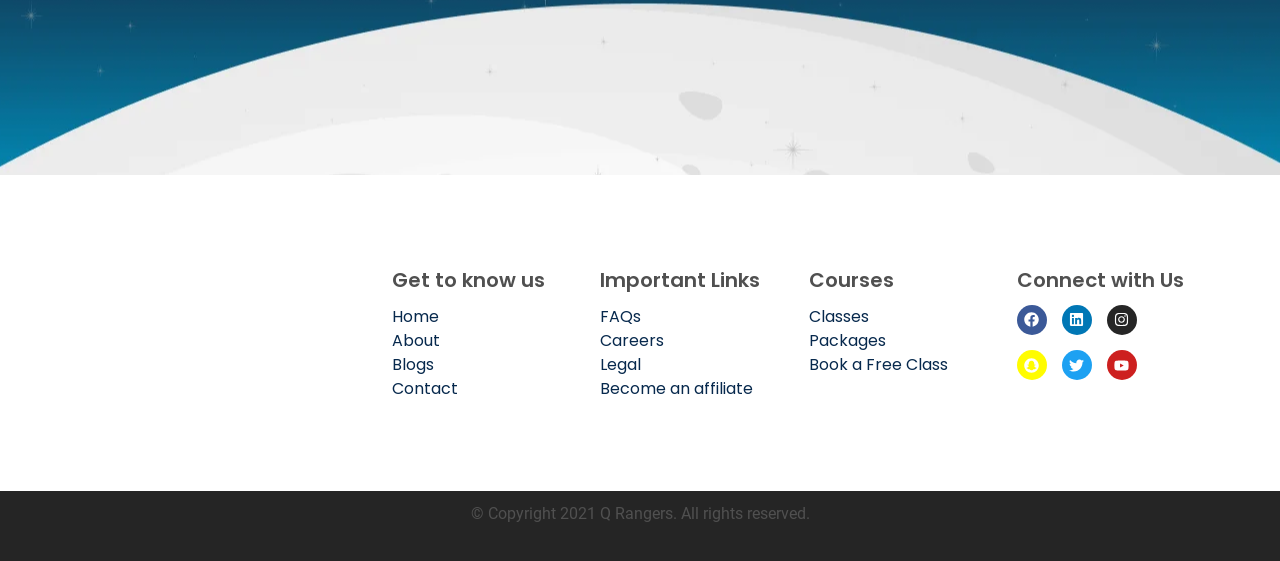Based on the image, provide a detailed and complete answer to the question: 
What is the copyright year mentioned at the bottom?

The copyright information is present at the bottom of the webpage, which mentions '© Copyright 2021 Q Rangers. All rights reserved.', indicating the copyright year as 2021.